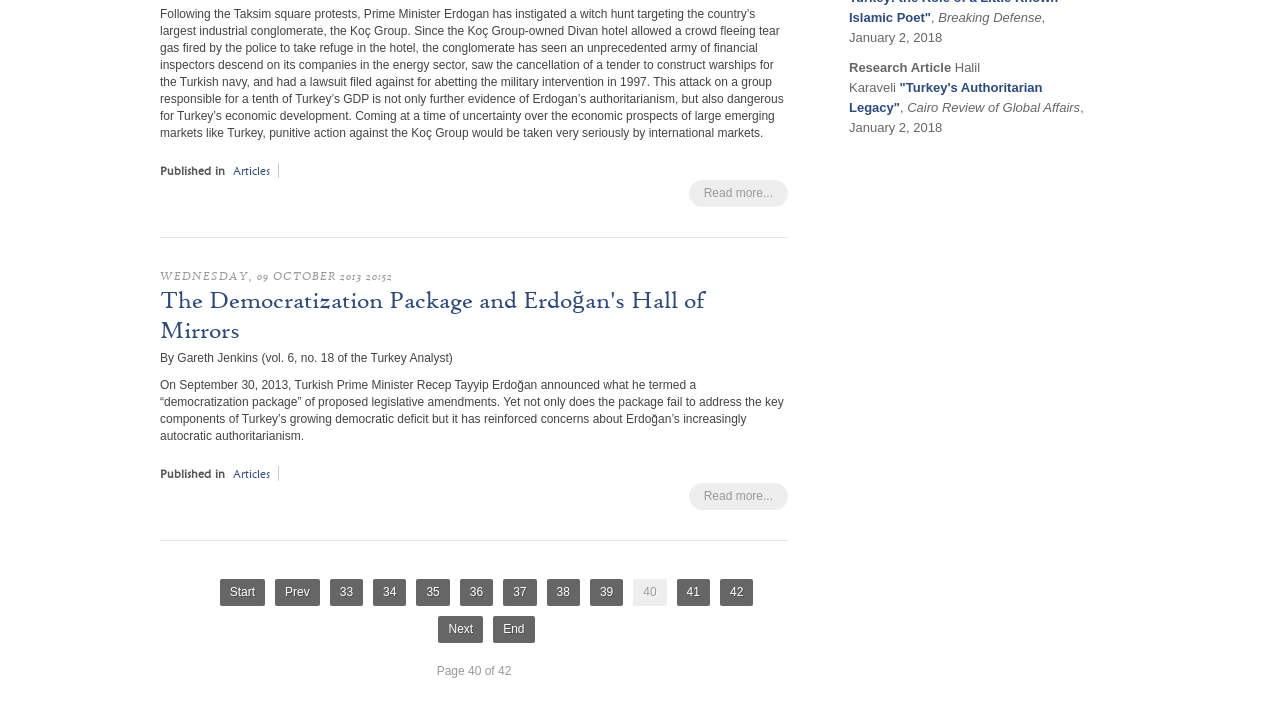Refer to the screenshot and give an in-depth answer to this question: What is the date of the second article?

I found the date of the second article by looking at the text 'January 2, 2018' which is located below the title of the second article.